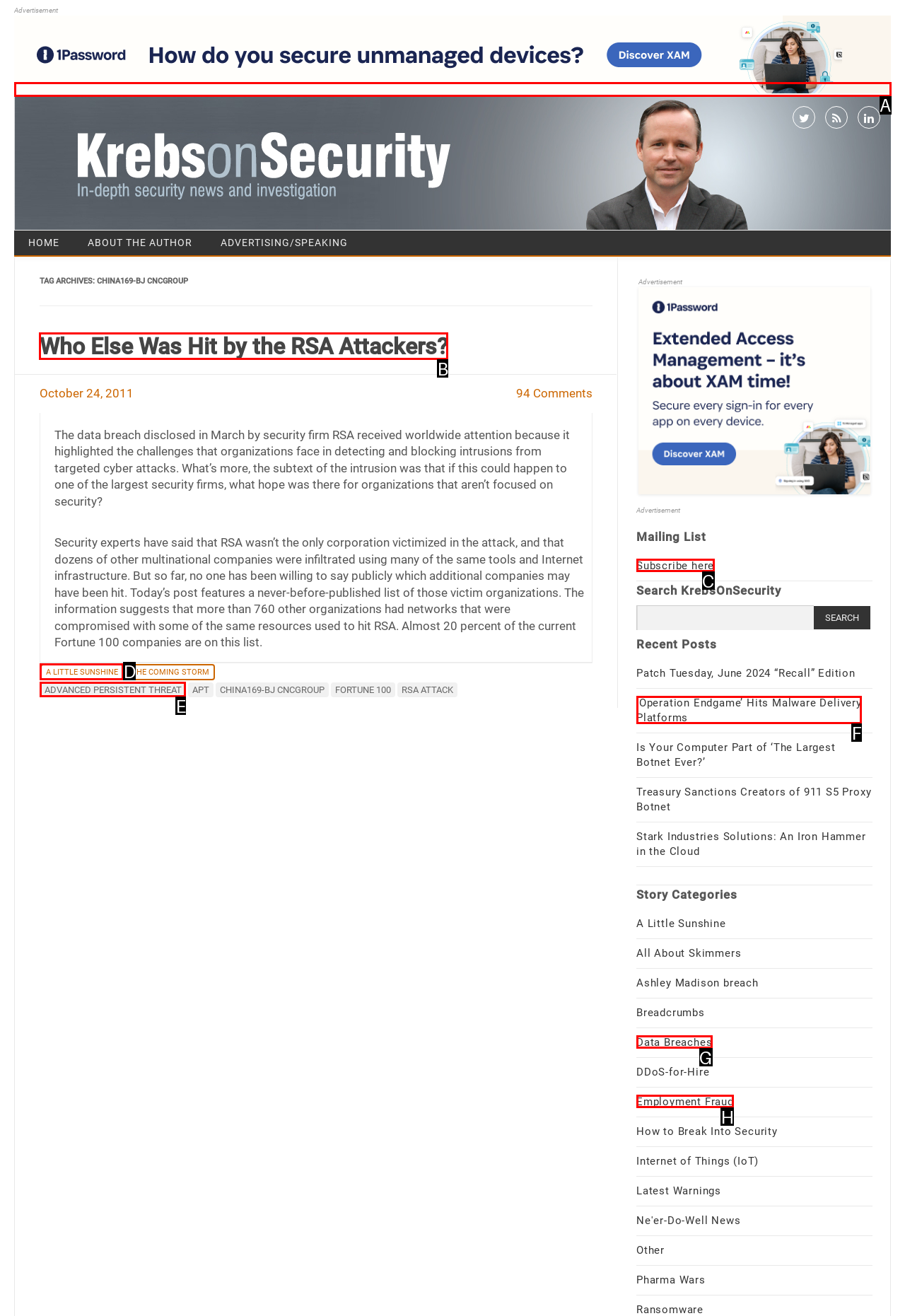Select the HTML element that corresponds to the description: parent_node: Advertisement. Answer with the letter of the matching option directly from the choices given.

A